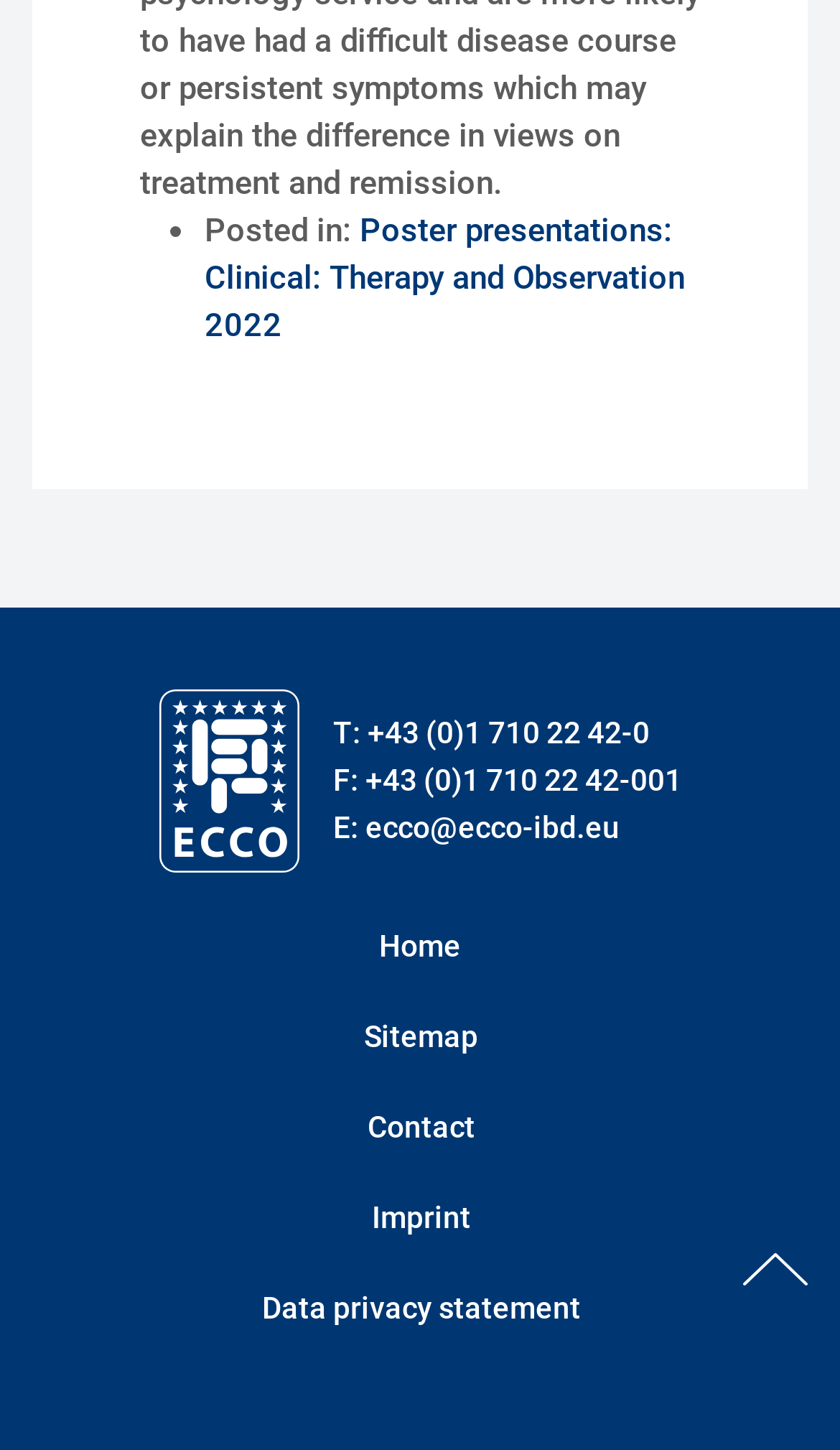Identify the bounding box coordinates for the element that needs to be clicked to fulfill this instruction: "Visit the home page". Provide the coordinates in the format of four float numbers between 0 and 1: [left, top, right, bottom].

[0.451, 0.635, 0.549, 0.668]